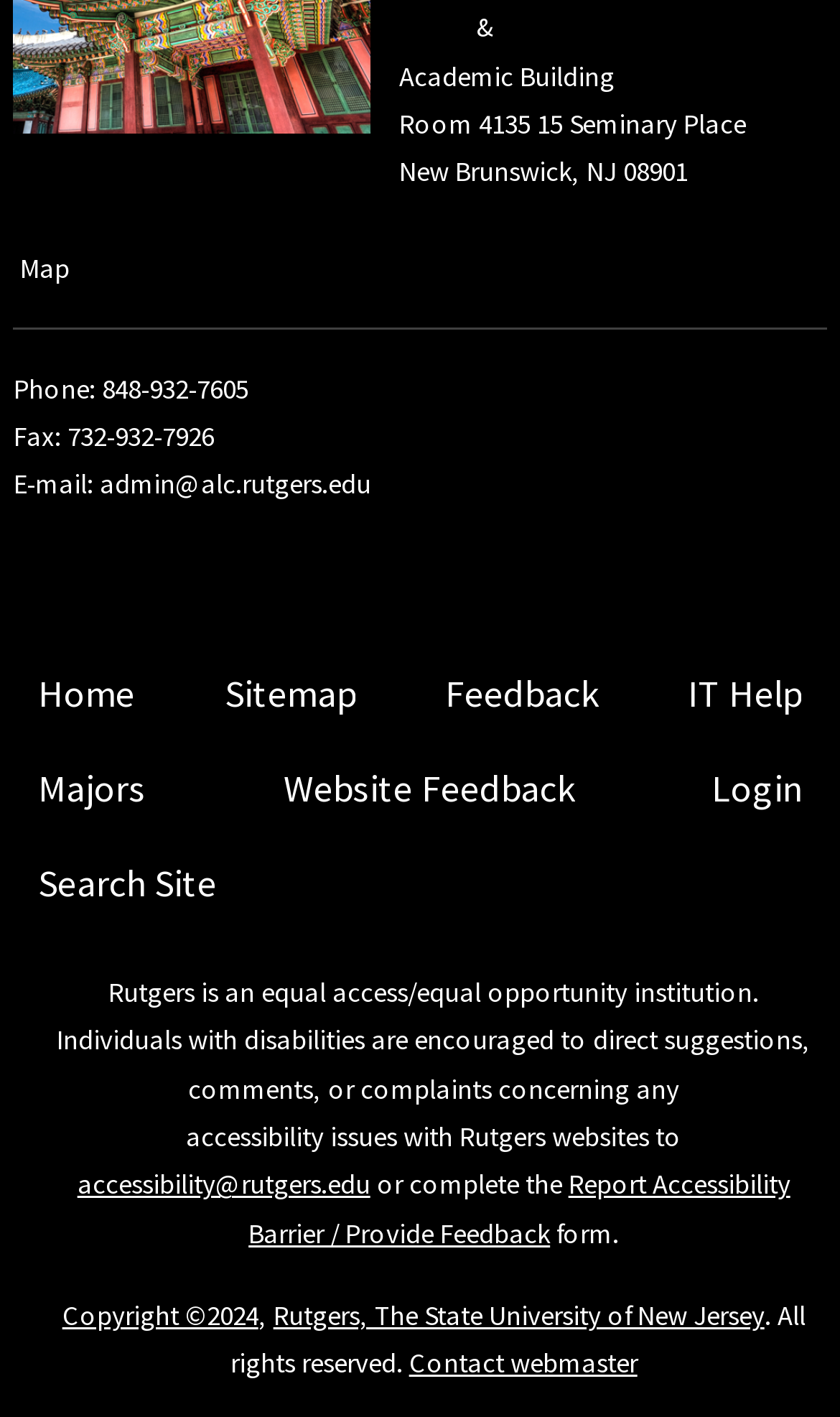What is the phone number of the Academic Building?
Based on the screenshot, provide a one-word or short-phrase response.

848-932-7605